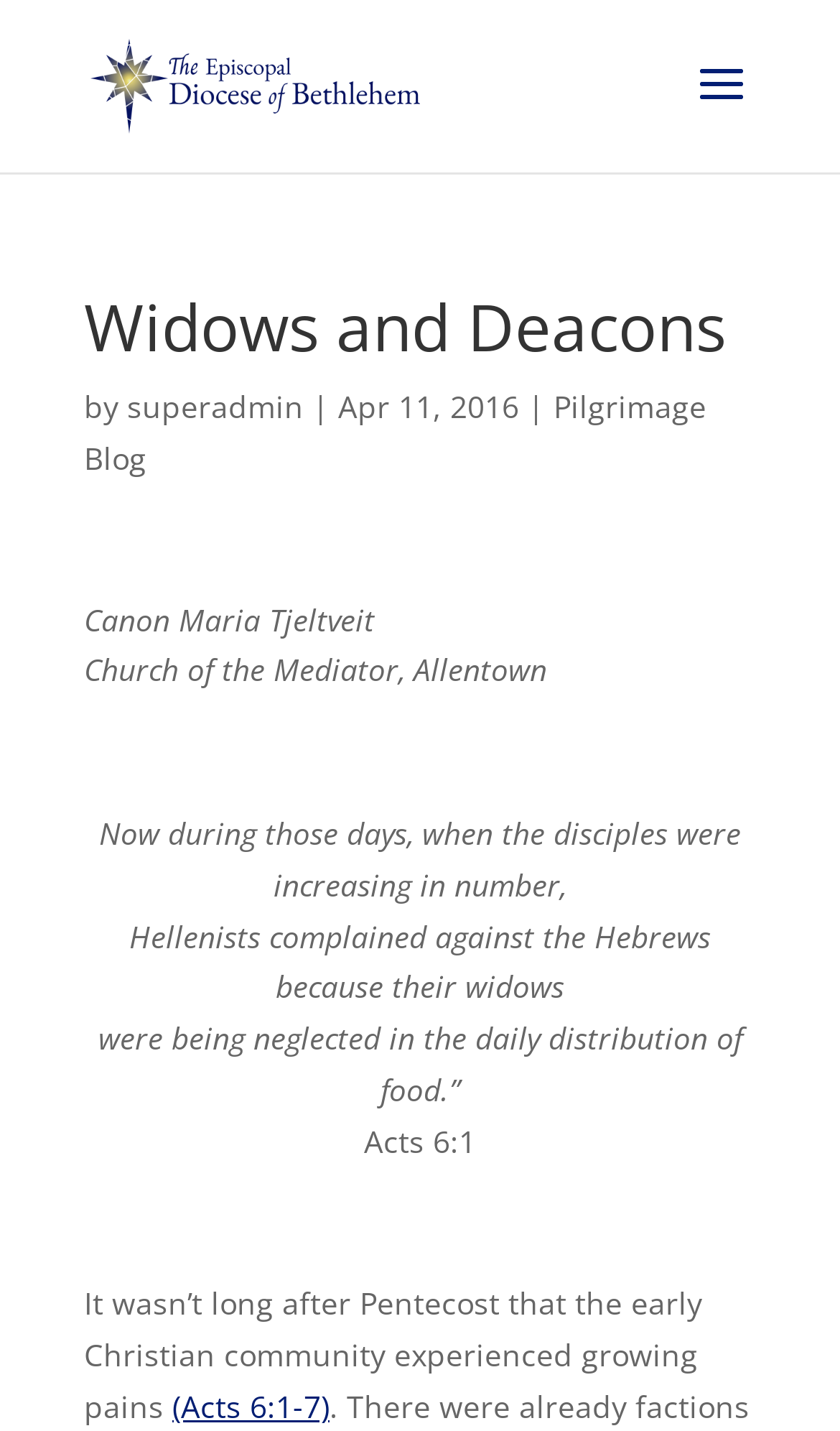What is the Bible verse mentioned in the text?
Answer with a single word or phrase by referring to the visual content.

Acts 6:1